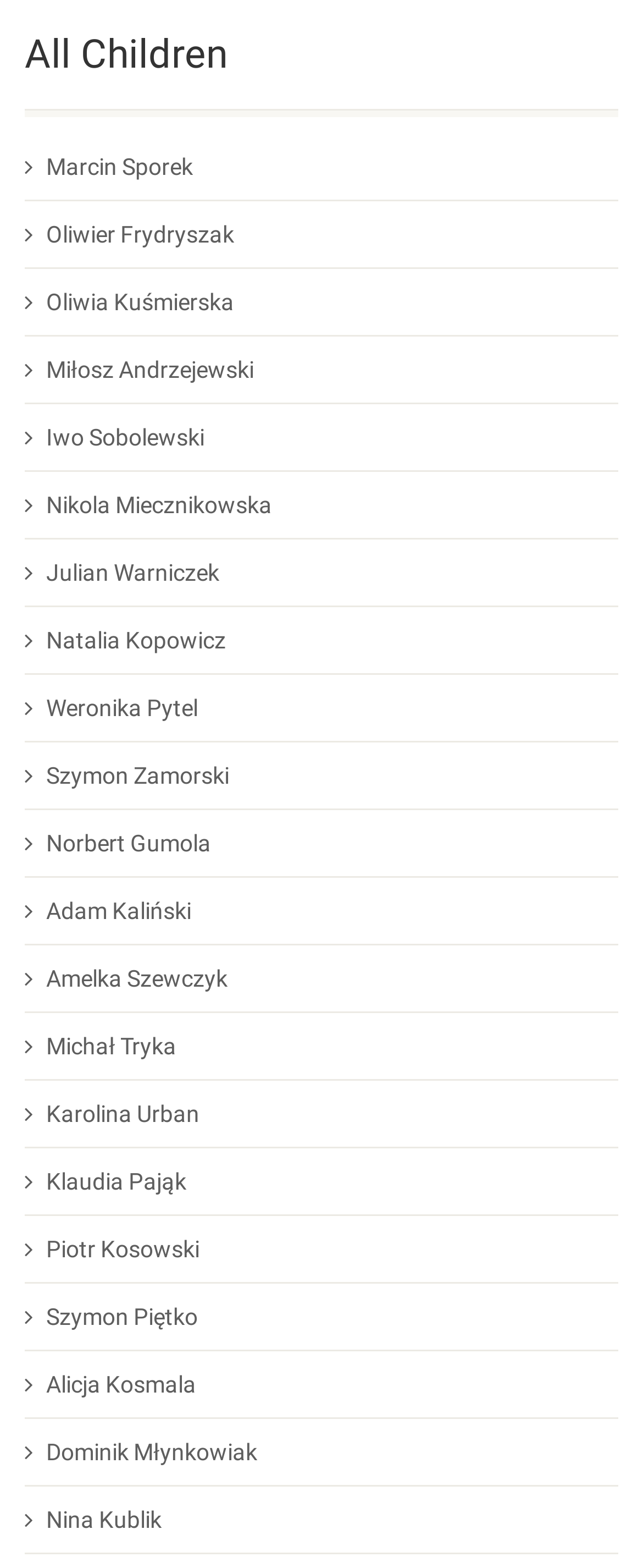Please identify the coordinates of the bounding box for the clickable region that will accomplish this instruction: "Go to Natalia Kopowicz's homepage".

[0.038, 0.398, 0.351, 0.419]